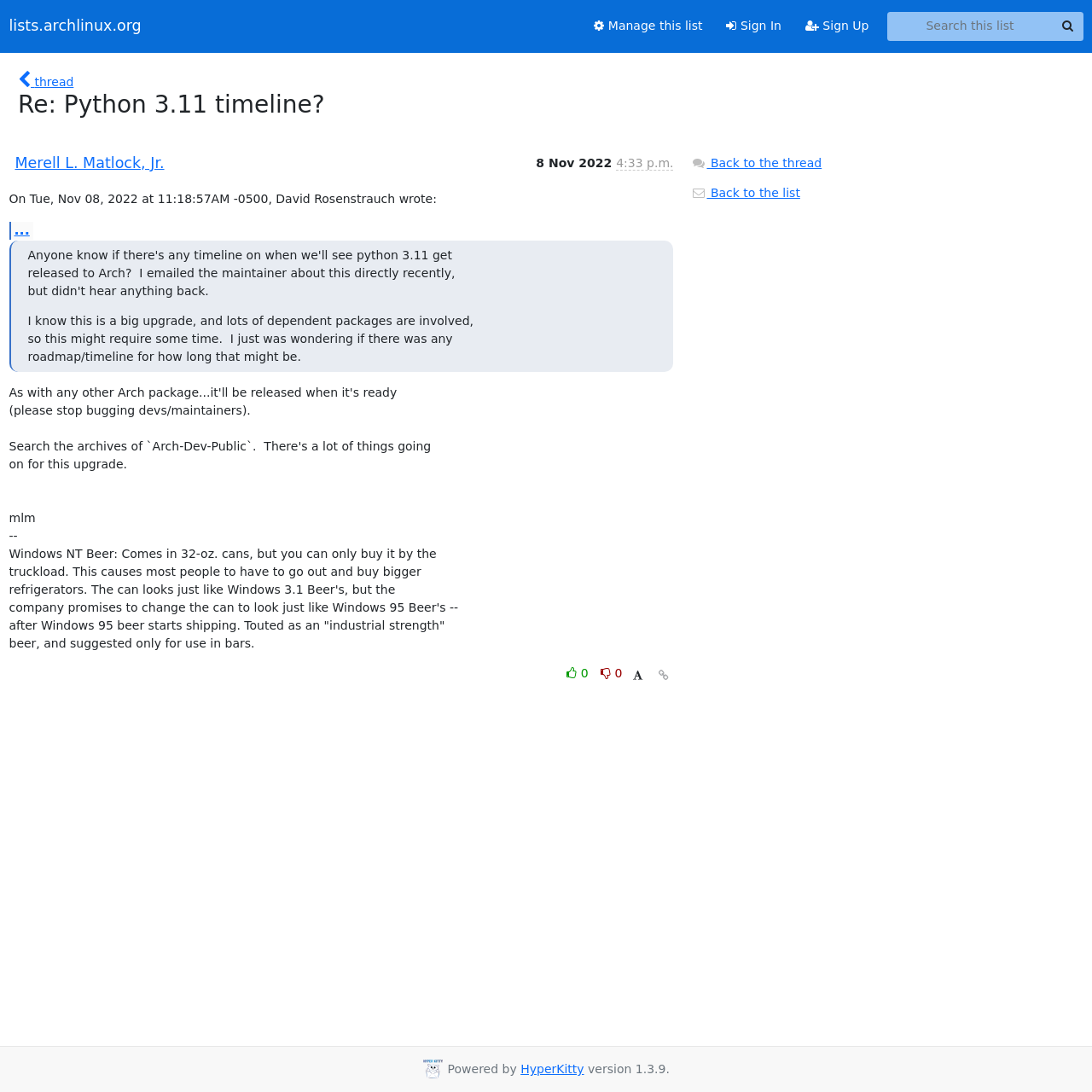Your task is to find and give the main heading text of the webpage.

Re: Python 3.11 timeline?